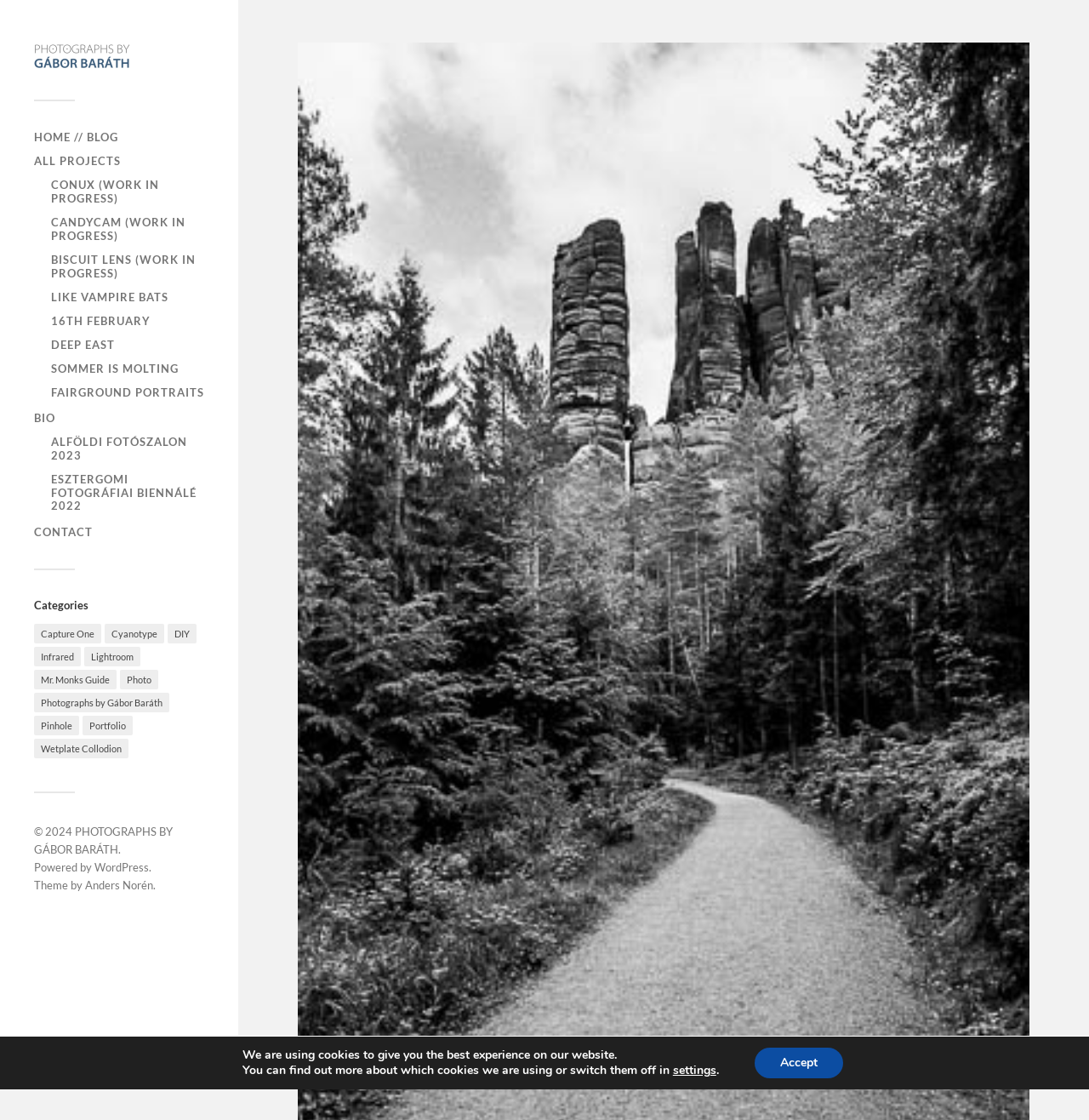How many items are in the 'Photographs by Gábor Baráth' category?
Use the screenshot to answer the question with a single word or phrase.

112 items